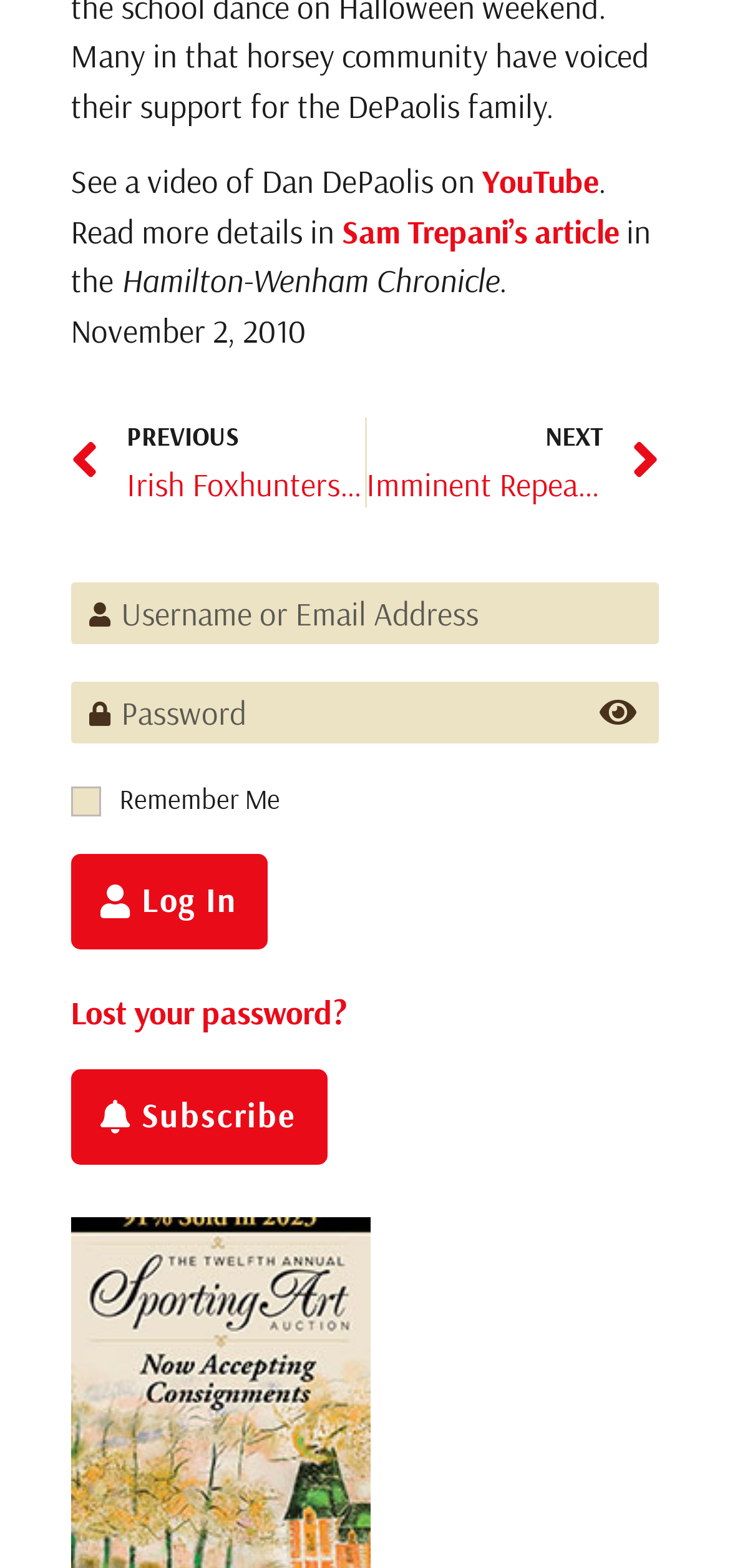Please mark the clickable region by giving the bounding box coordinates needed to complete this instruction: "Watch a video on YouTube".

[0.66, 0.102, 0.819, 0.128]